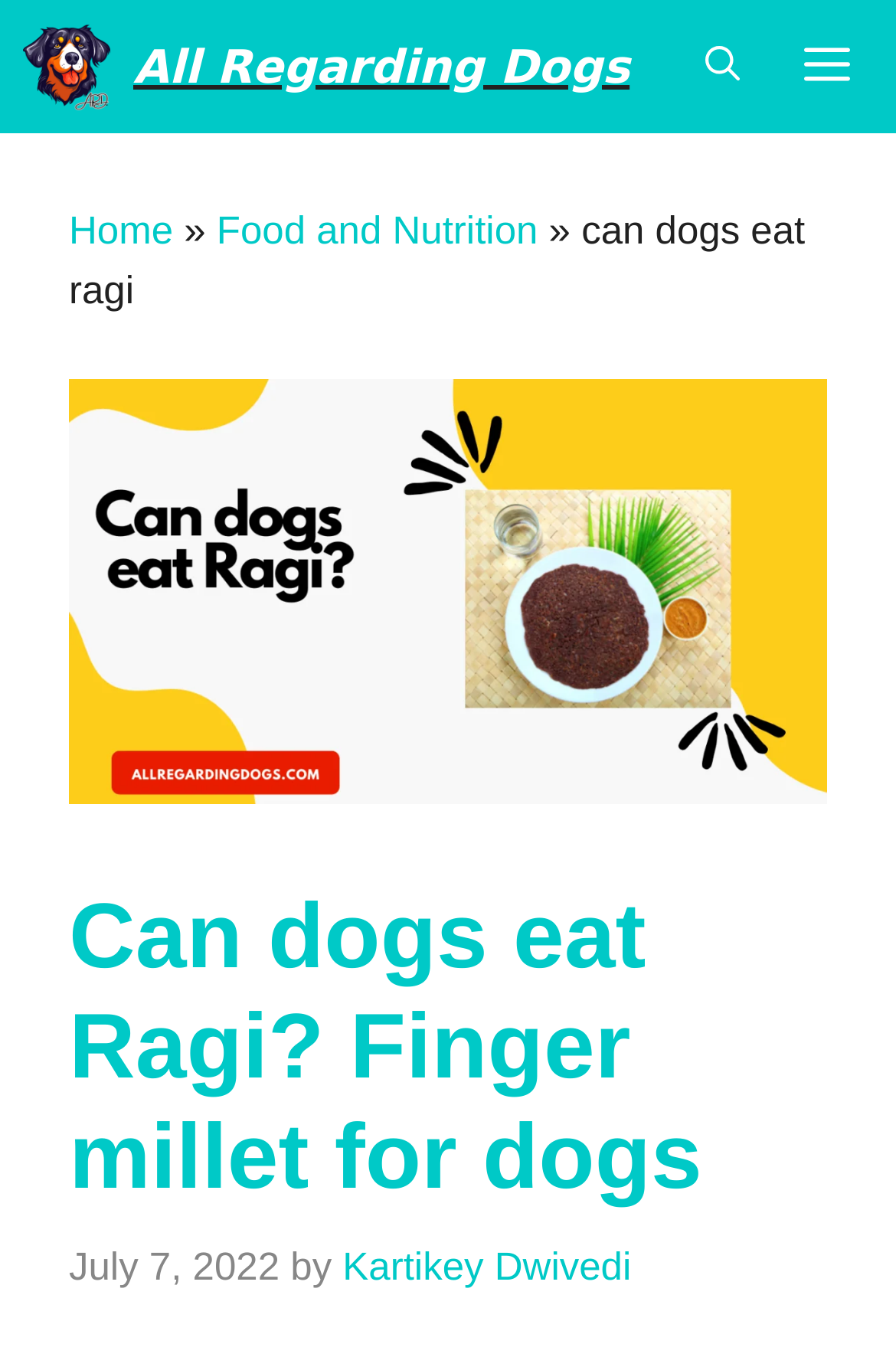Analyze the image and deliver a detailed answer to the question: What is the category of the article?

The category of the article can be determined by looking at the breadcrumbs navigation, which shows 'Home » Food and Nutrition » can dogs eat ragi'. This suggests that the article falls under the category of Food and Nutrition.